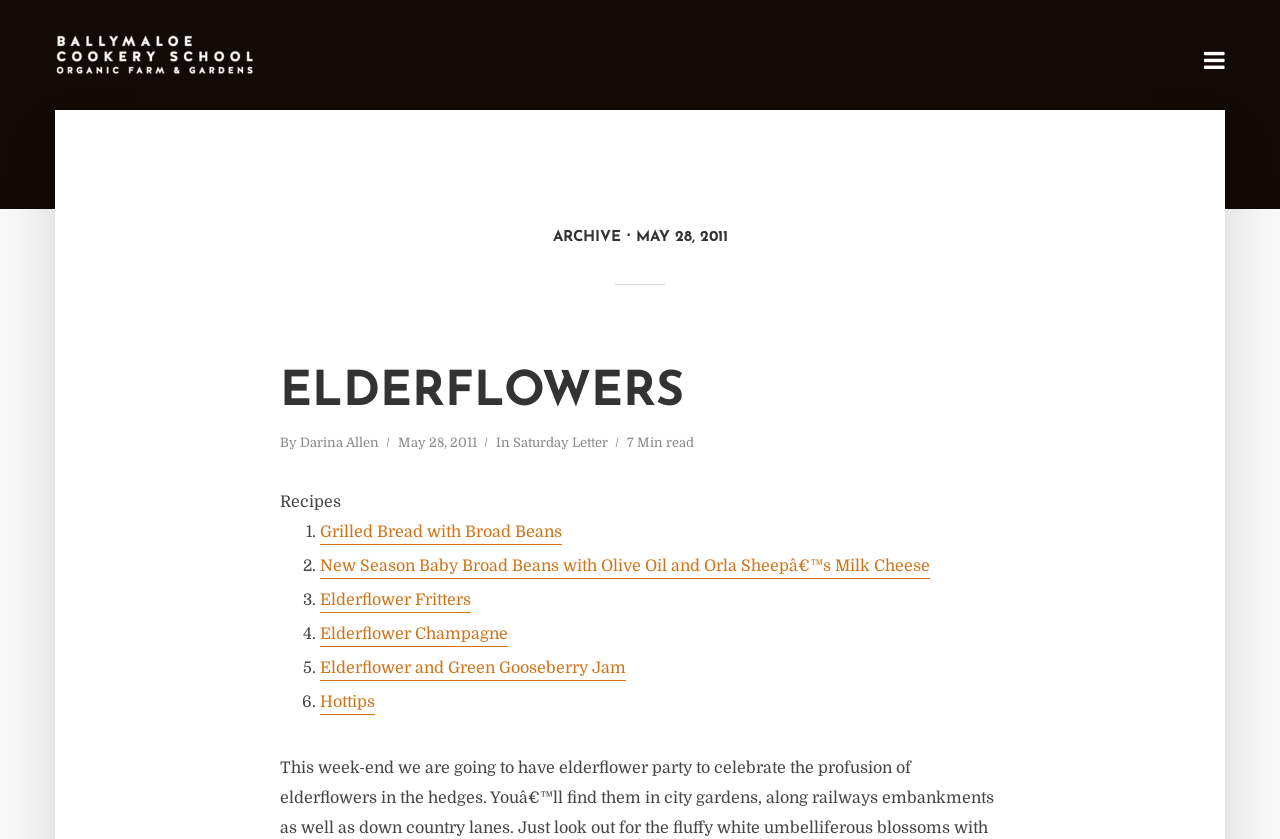Find and specify the bounding box coordinates that correspond to the clickable region for the instruction: "Read the 'Hottips' article".

[0.25, 0.826, 0.293, 0.852]